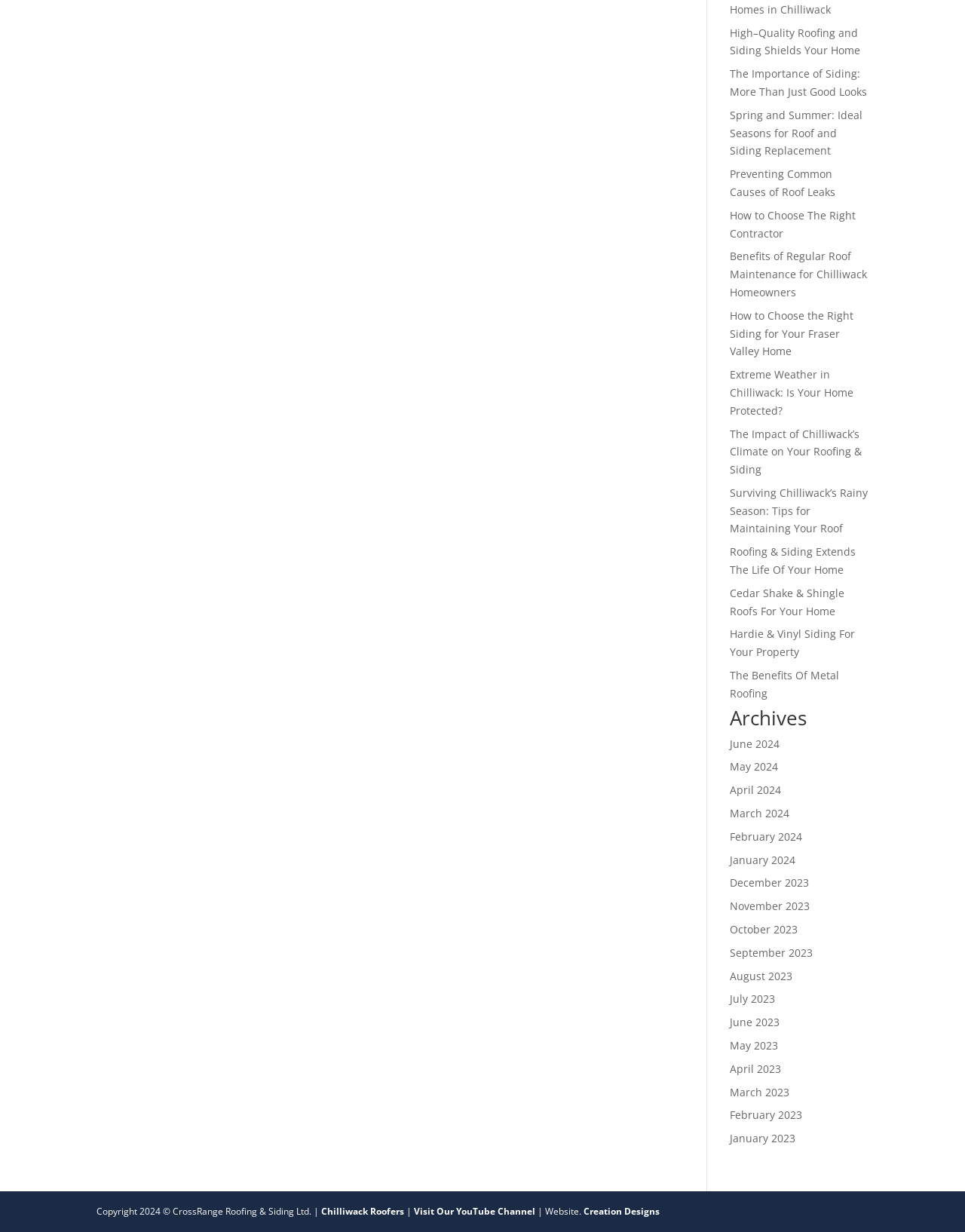Who designed the website?
Look at the screenshot and provide an in-depth answer.

The website design credit is given to 'Creation Designs', as mentioned in the footer section of the webpage.